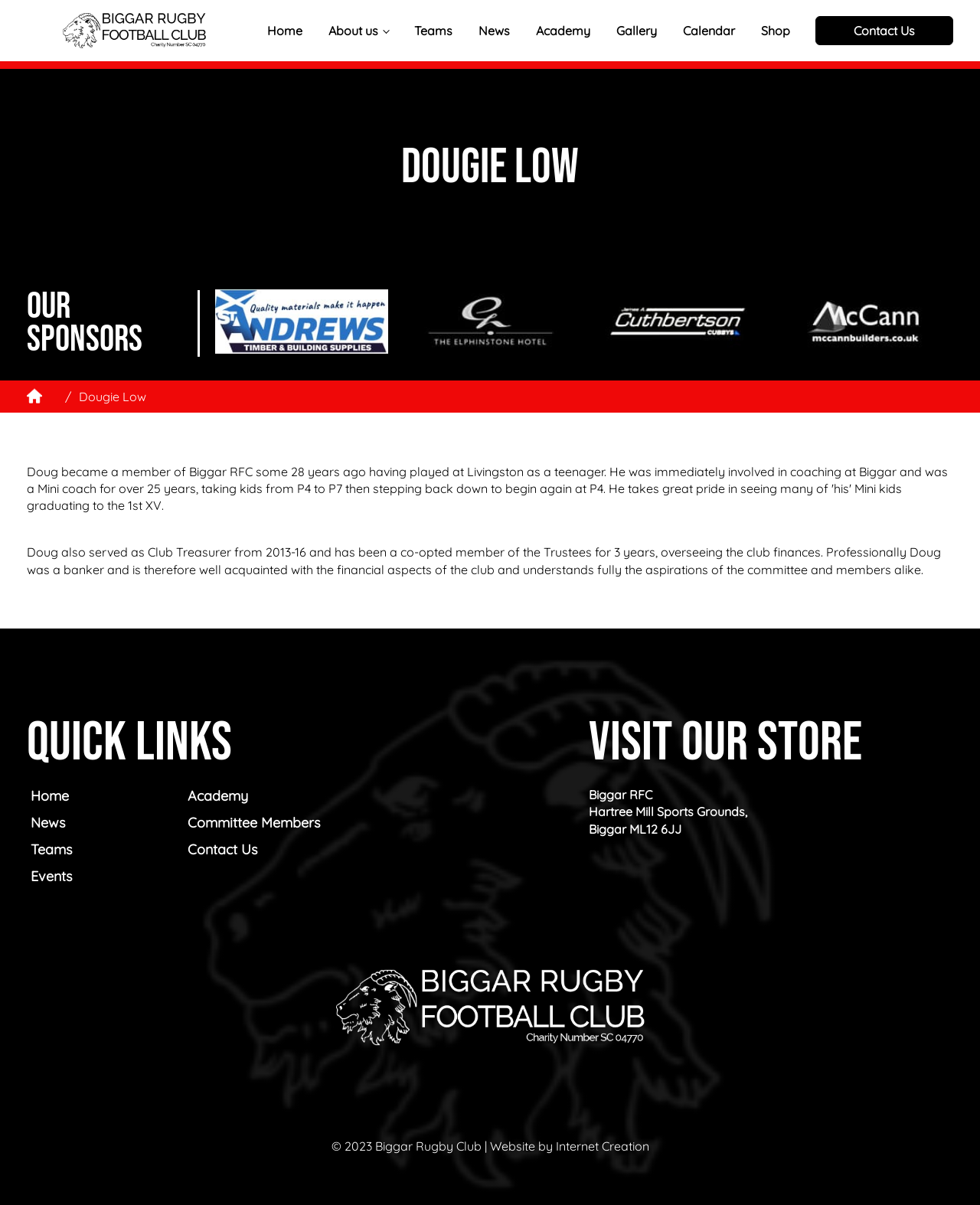Provide the bounding box coordinates of the UI element this sentence describes: "Contact Us".

[0.188, 0.694, 0.492, 0.716]